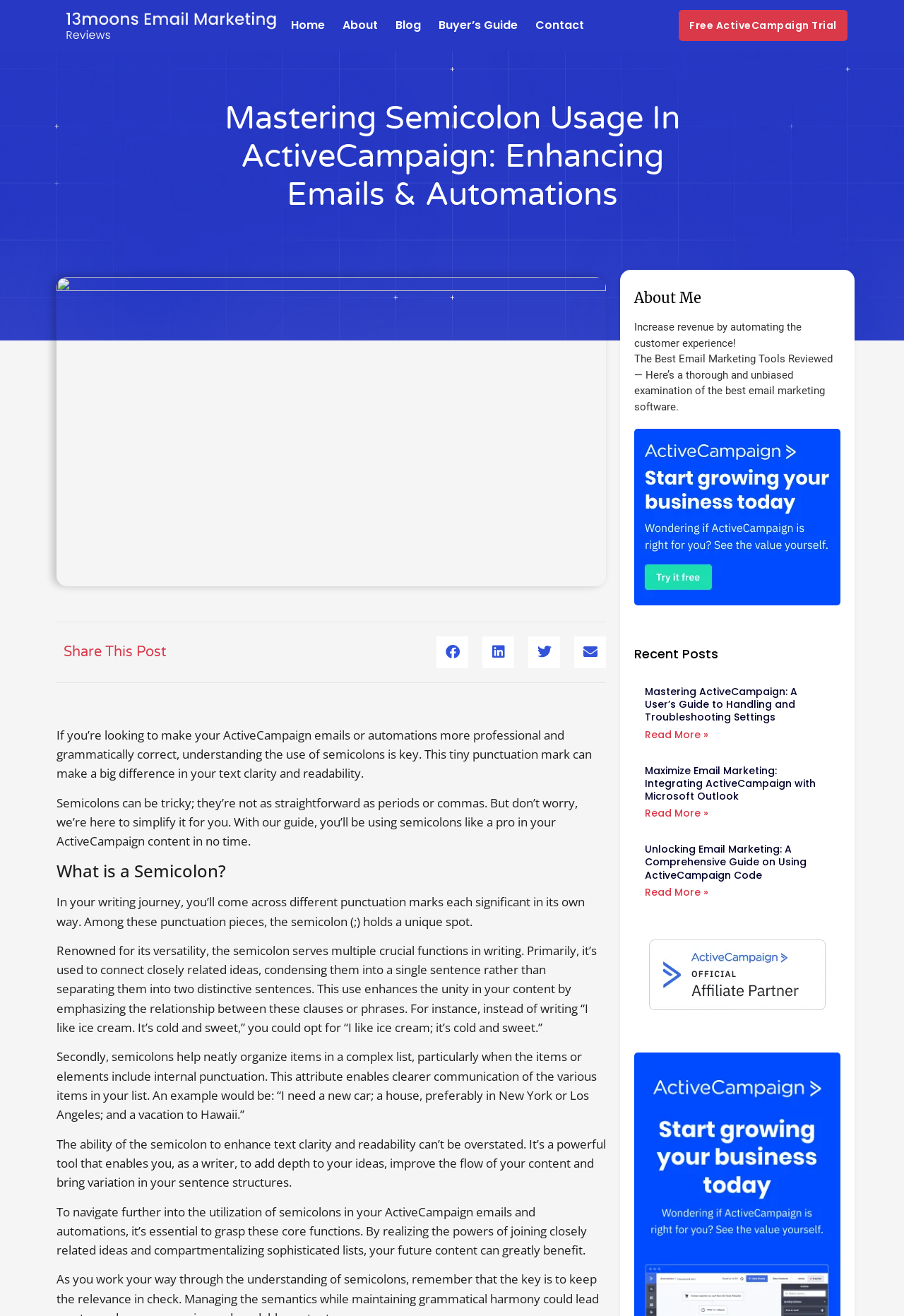Kindly respond to the following question with a single word or a brief phrase: 
What is the benefit of using semicolons in ActiveCampaign emails and automations?

Enhanced readability